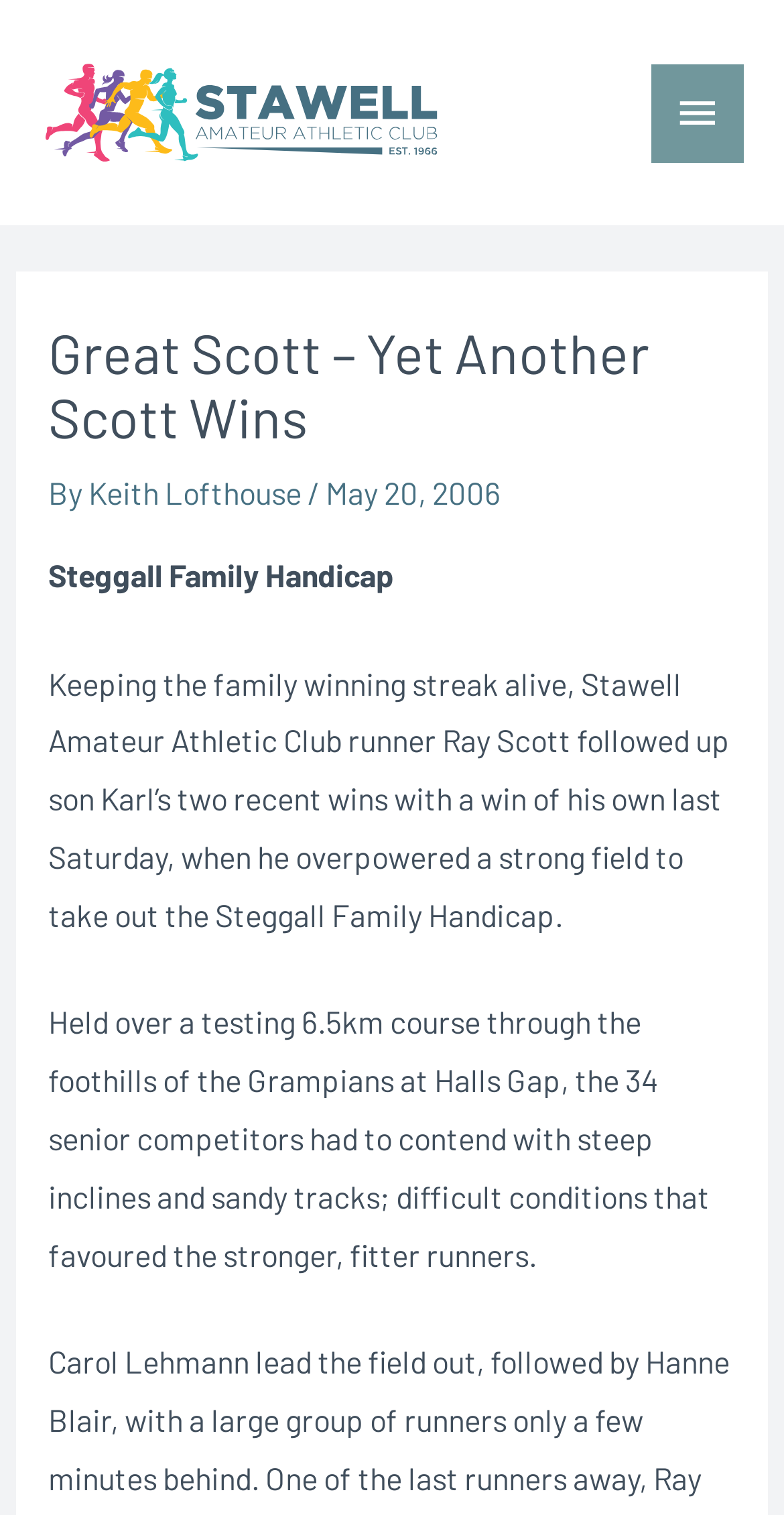What type of tracks did the runners have to contend with?
Could you answer the question in a detailed manner, providing as much information as possible?

I found the answer by looking at the text '...difficult conditions that favoured the stronger, fitter runners. Held over a testing 6.5km course through the foothills of the Grampians at Halls Gap, the 34 senior competitors had to contend with steep inclines and sandy tracks...' which describes the conditions of the course.